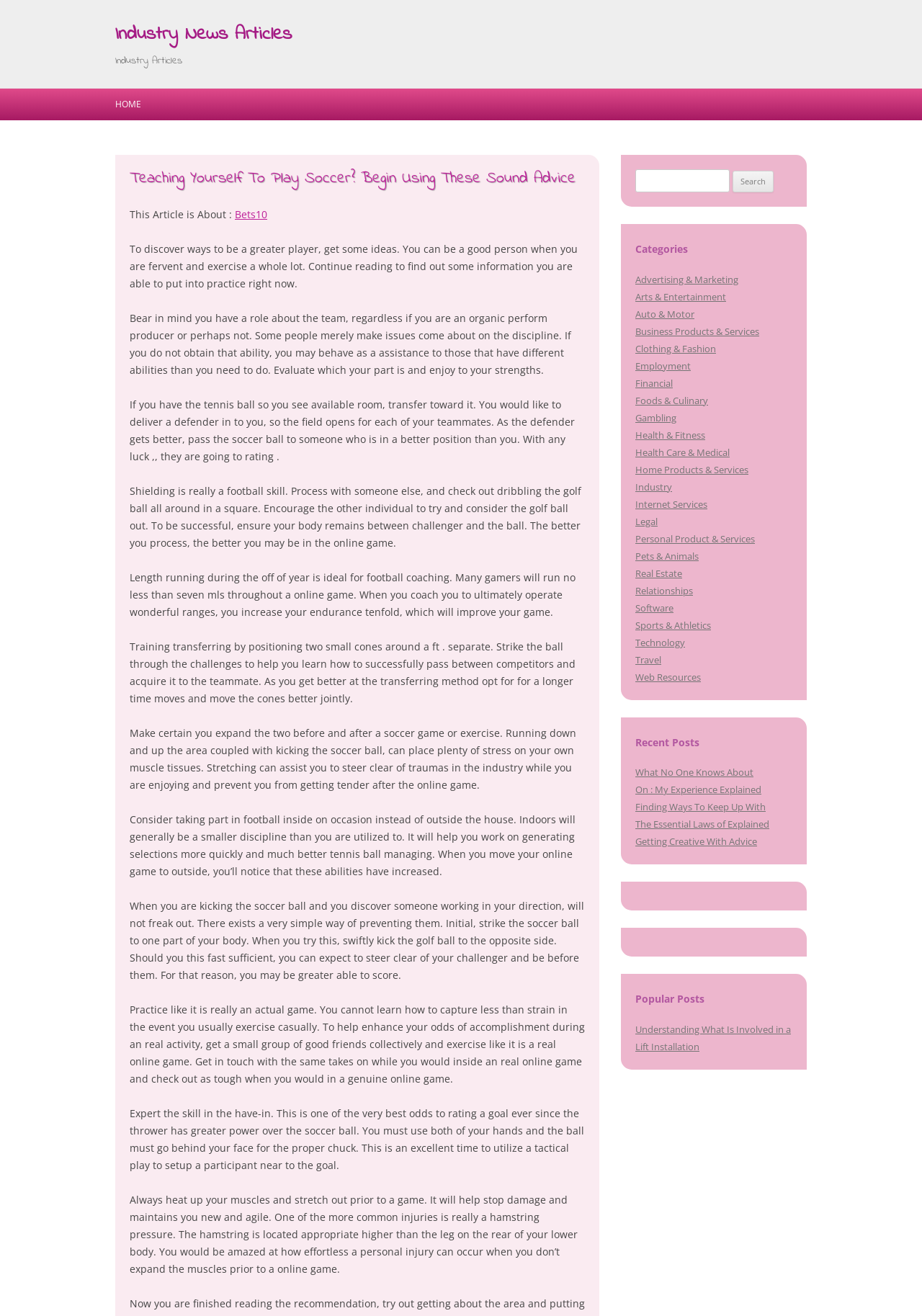Extract the bounding box for the UI element that matches this description: "aria-label="social share" title="social share"".

None